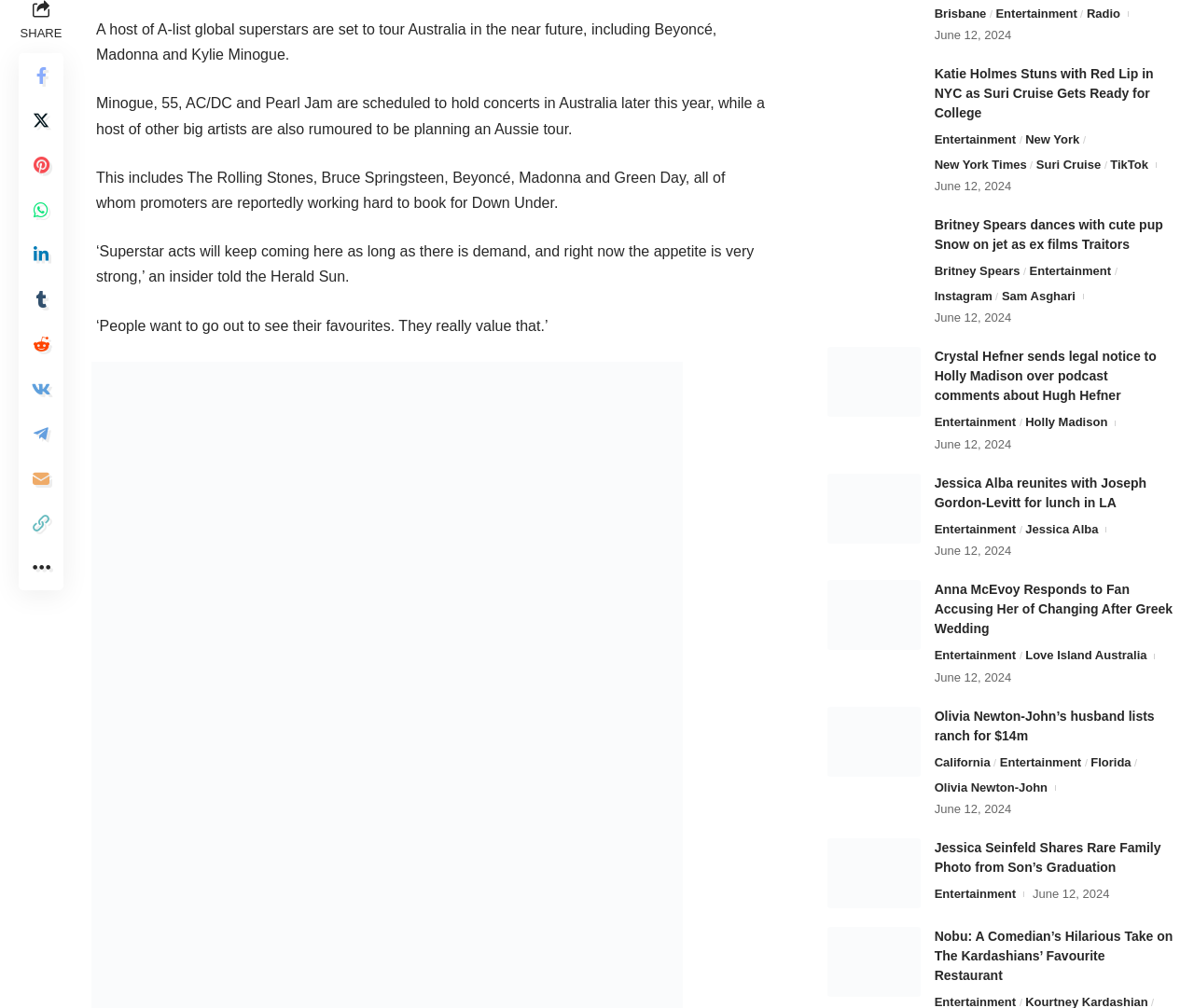Please find the bounding box coordinates of the element's region to be clicked to carry out this instruction: "Share on Facebook".

[0.016, 0.052, 0.053, 0.097]